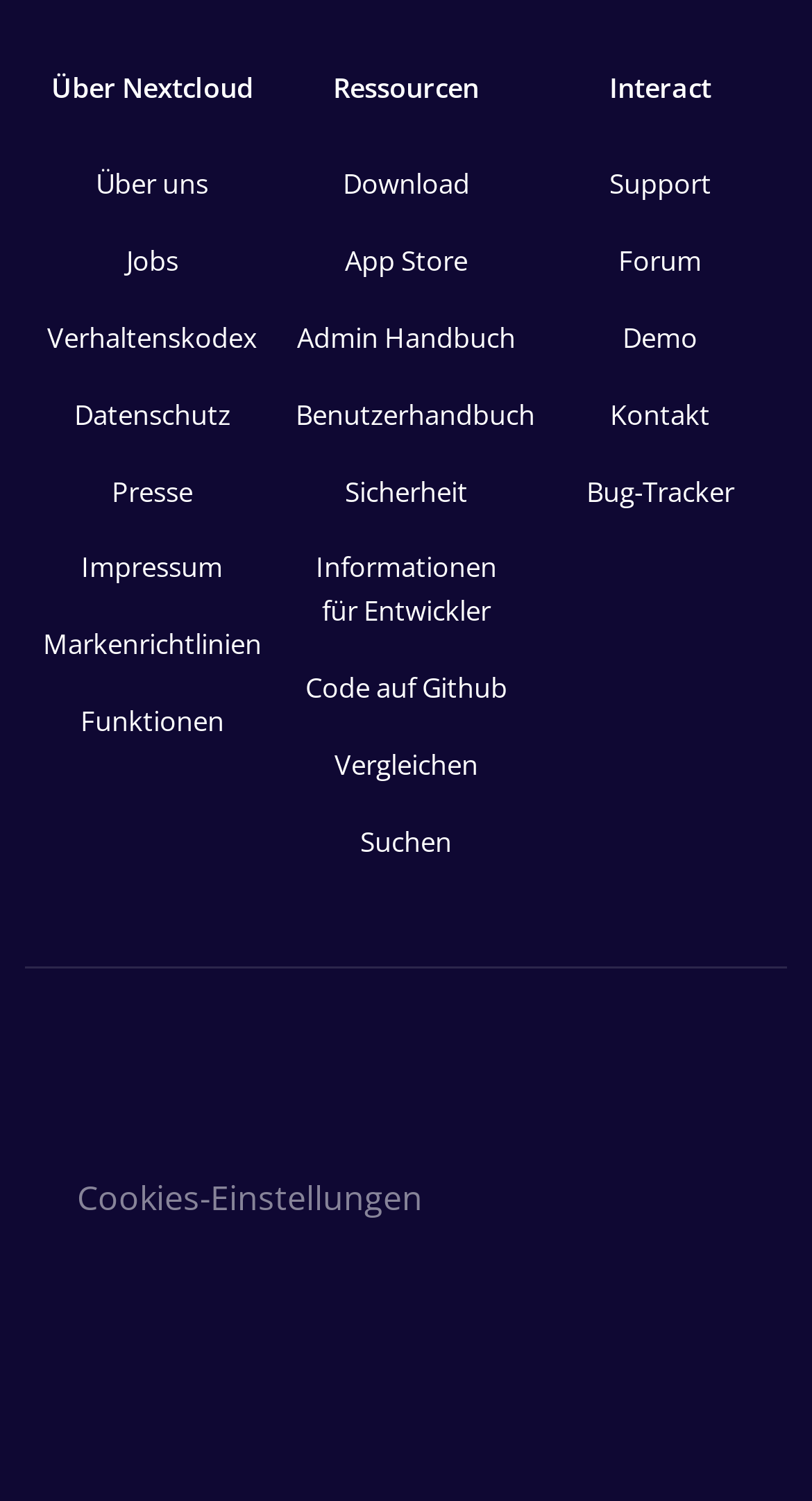What is the second link in the third column?
Please respond to the question with a detailed and thorough explanation.

I looked at the third column of links, starting from 'Interact' to 'Bug-Tracker', and found that the second link is 'Forum'.